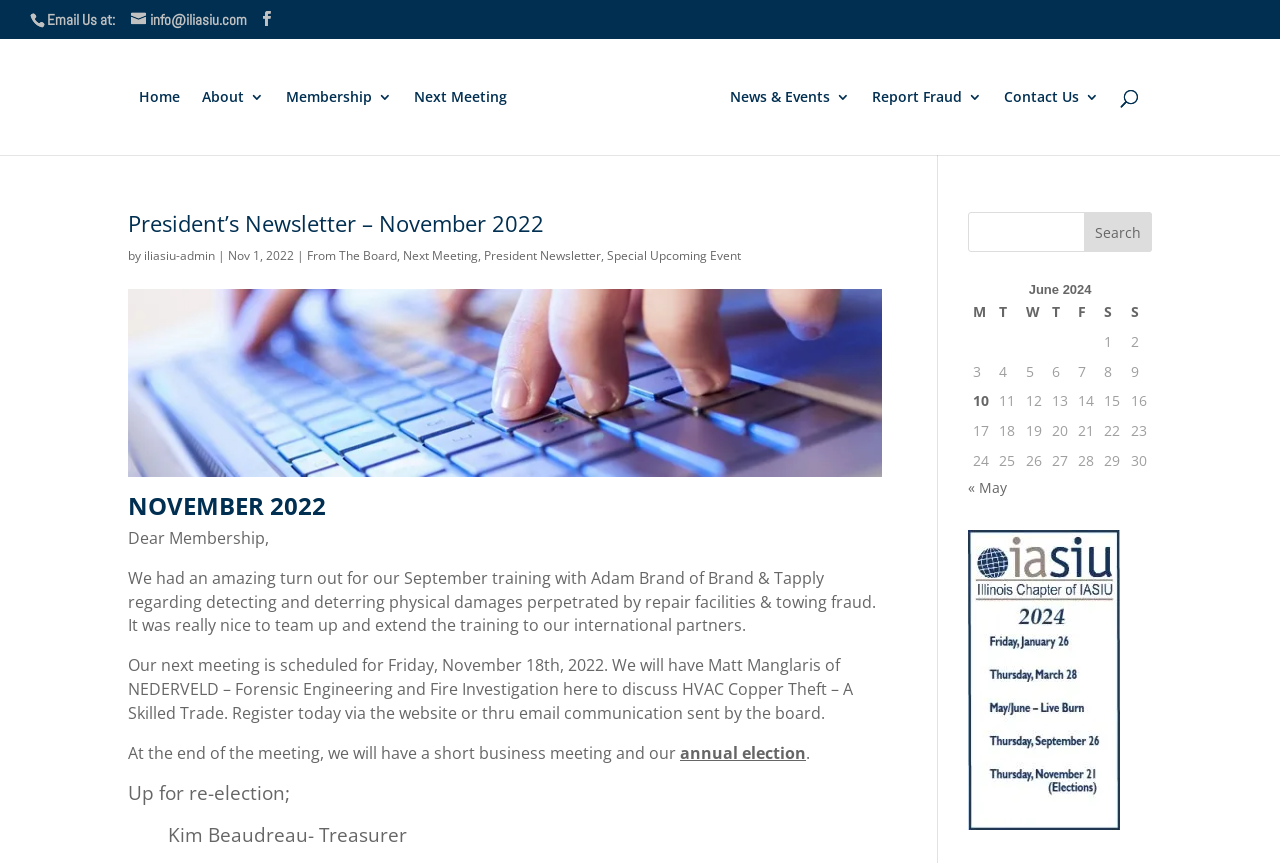Please locate the bounding box coordinates for the element that should be clicked to achieve the following instruction: "Read the President's Newsletter". Ensure the coordinates are given as four float numbers between 0 and 1, i.e., [left, top, right, bottom].

[0.378, 0.286, 0.47, 0.306]